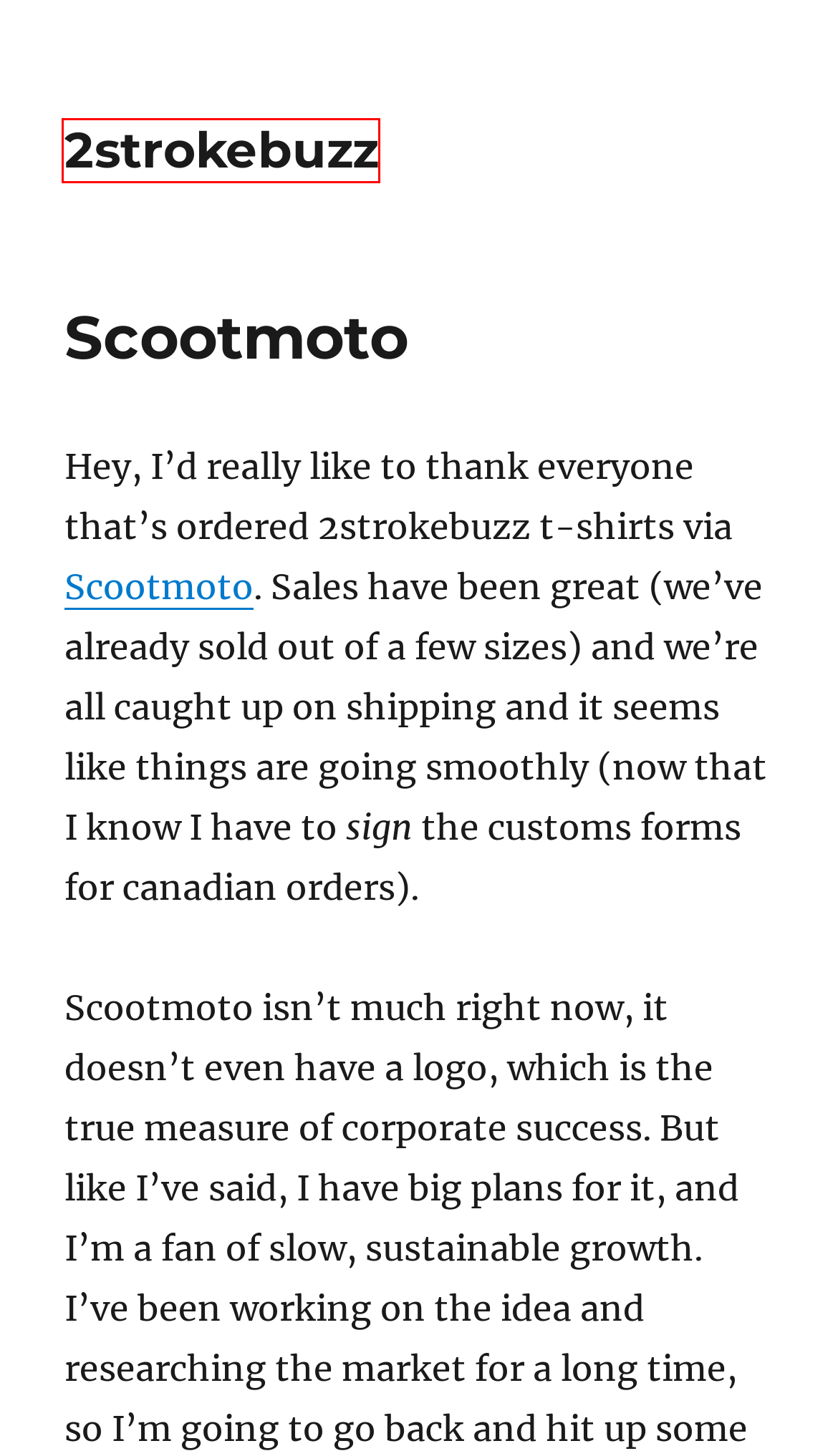Given a screenshot of a webpage with a red bounding box around a UI element, please identify the most appropriate webpage description that matches the new webpage after you click on the element. Here are the candidates:
A. Scooter VINs – 2strokebuzz
B. 2sb Mersh – 2strokebuzz
C. 2strokebuzz – When scooter news breaks, we put it under a tarp in the garage.
D. illnoise – 2strokebuzz
E. Archives – 2strokebuzz
F. Recycling scooter tires – 2strokebuzz
G. Stuff to Buy – 2strokebuzz
H. Blog Tool, Publishing Platform, and CMS – WordPress.org

C